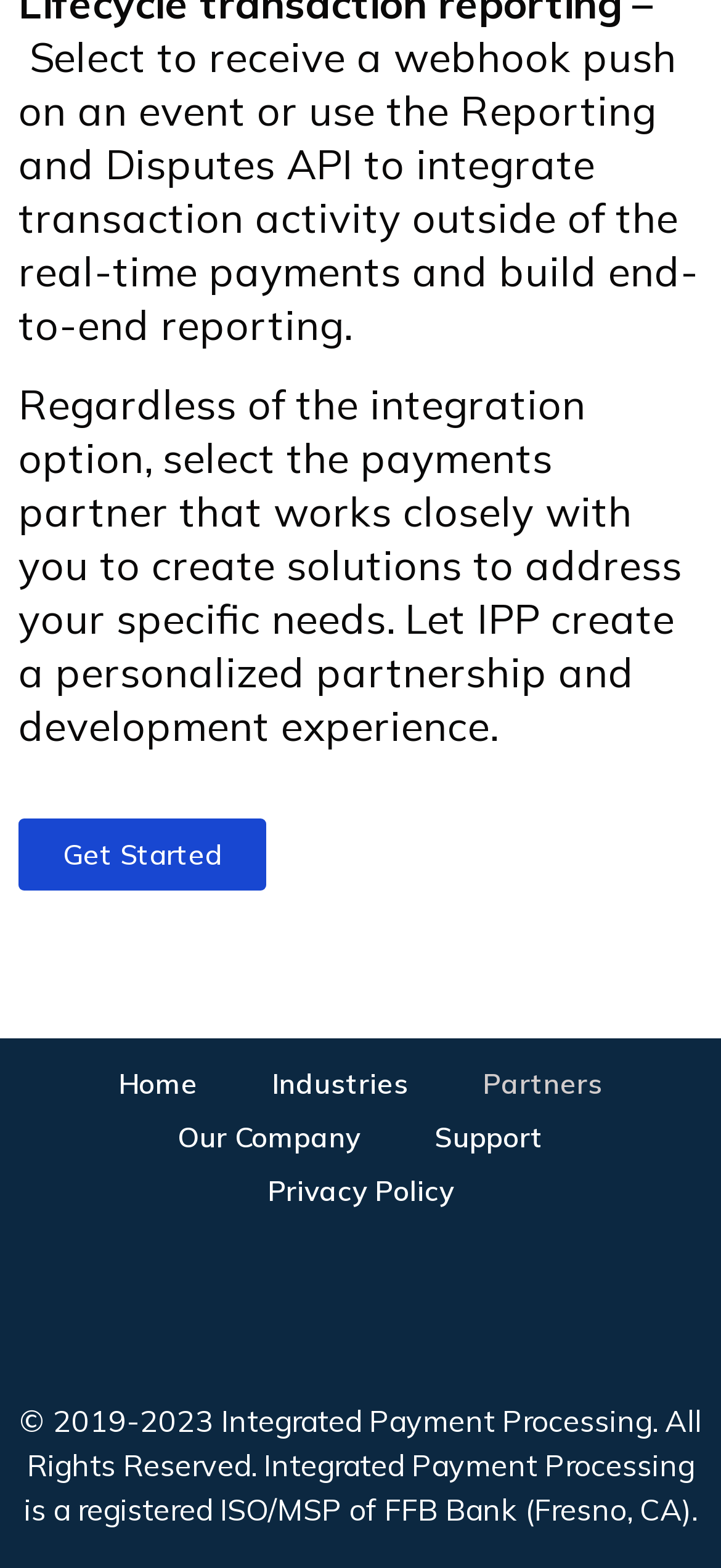Please specify the bounding box coordinates of the clickable region to carry out the following instruction: "Click the search button". The coordinates should be four float numbers between 0 and 1, in the format [left, top, right, bottom].

None